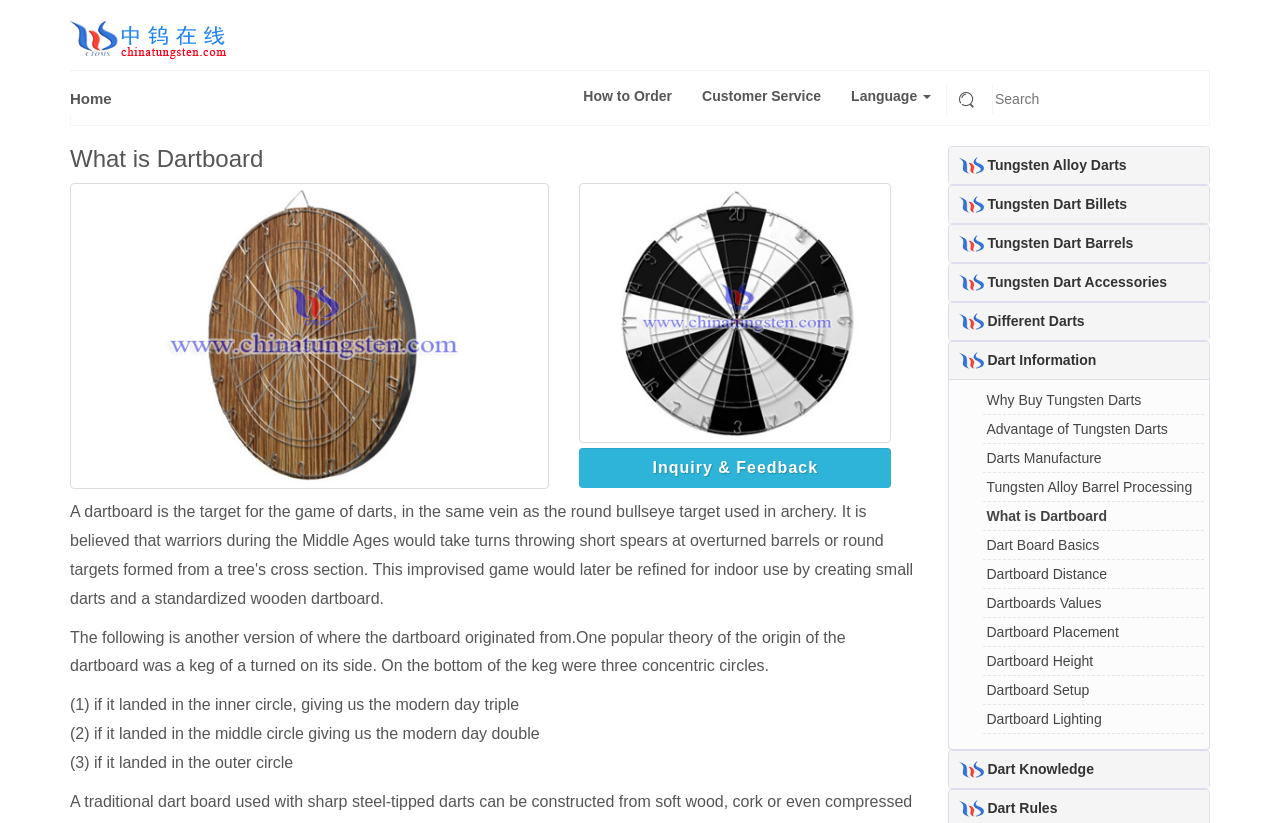Give a full account of the webpage's elements and their arrangement.

This webpage is about dartboards and darts, specifically highlighting Chinatungsten as a manufacturer and exporter of various types of dartboards. At the top left corner, there is a logo image and a navigation menu with links to "Home", "How to Order", "Customer Service", and "Language". Next to the navigation menu, there is a search textbox and a button with an icon.

Below the navigation menu, there is a heading "What is Dartboard" followed by two images, one of a wood dartboard and another of a paper dartboard. To the right of the images, there is a link to "Inquiry & Feedback" with a button.

The main content of the webpage is divided into two sections. The left section contains a series of static text blocks describing the origin of dartboards, with three concentric circles and their corresponding scores. The right section is divided into several categories, each with a heading, an image, and a link. The categories include "Tungsten Alloy Darts", "Tungsten Dart Billets", "Tungsten Dart Barrels", "Tungsten Dart Accessories", "Different Darts", "Dart Information", "Dart Knowledge", and "Dart Rules".

Each category has a heading, an image, and a link, with the image and link aligned to the right of the heading. The categories are arranged vertically, with the "Dart Knowledge" and "Dart Rules" sections located at the bottom of the page.

On the right side of the page, there is a vertical menu with links to various topics related to darts, including "Why Buy Tungsten Darts", "Advantage of Tungsten Darts", "Darts Manufacture", and others.